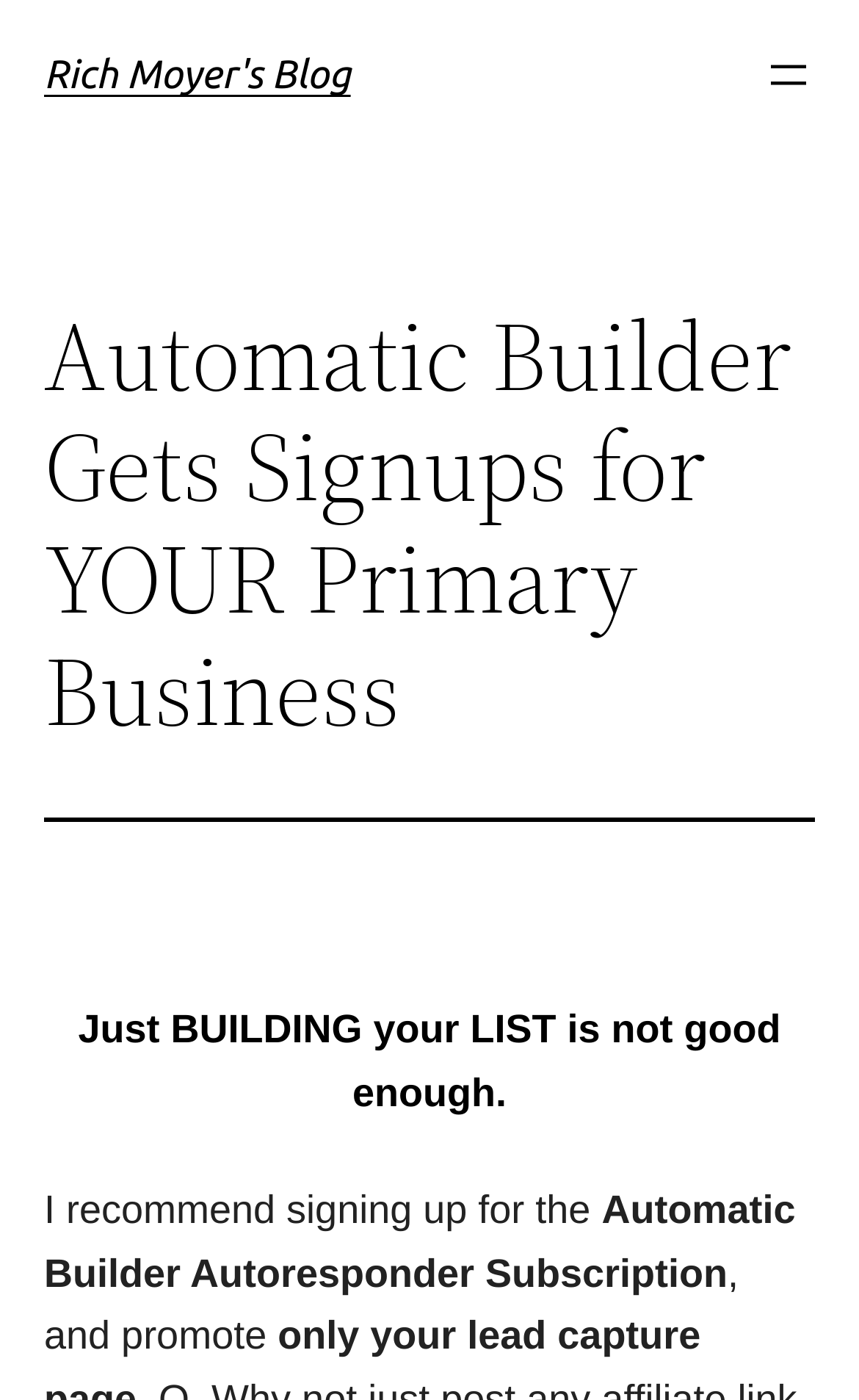What is the purpose of the Automatic Builder Autoresponder Subscription?
Examine the image and give a concise answer in one word or a short phrase.

To promote lead capture page